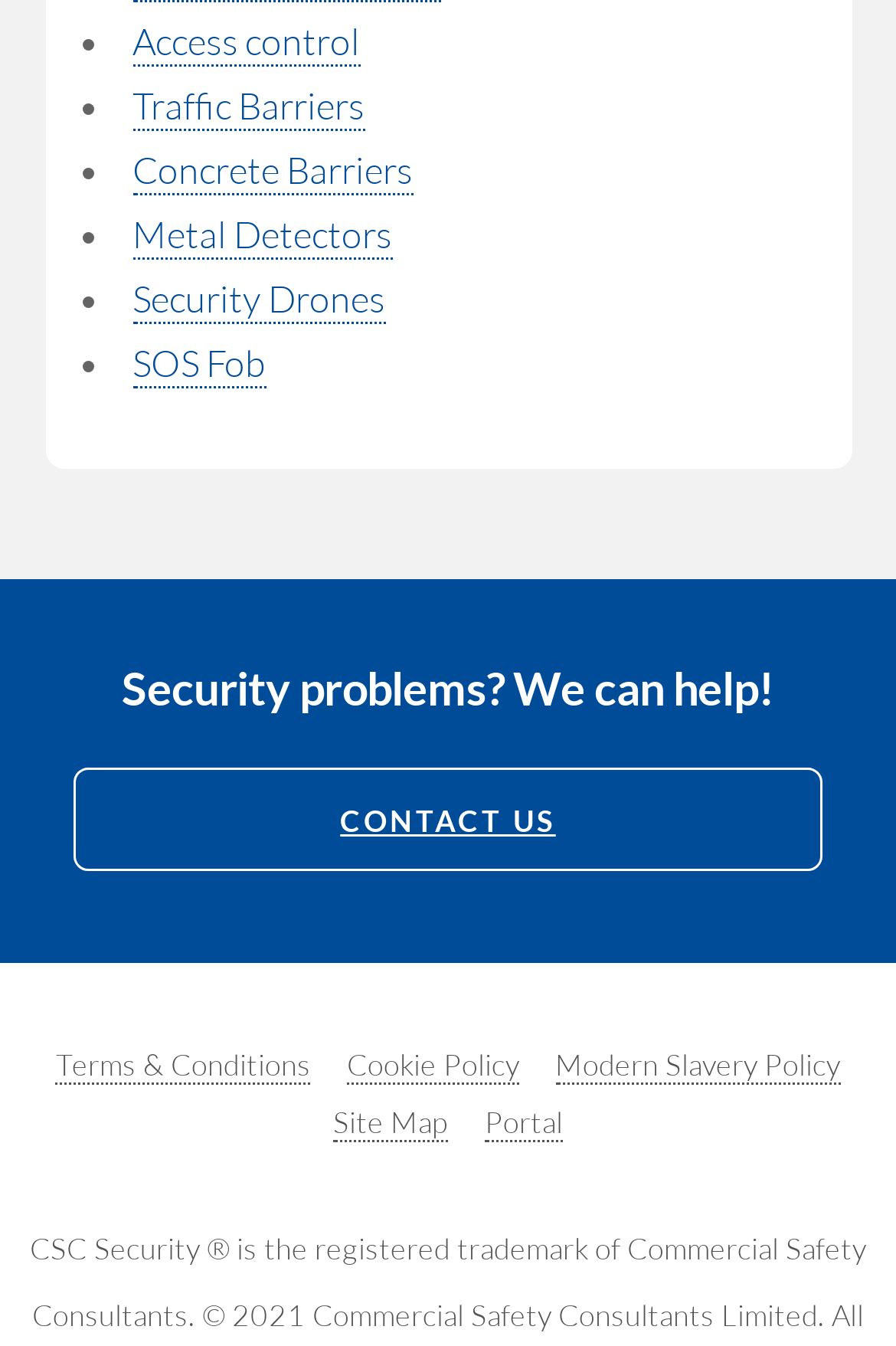Please find and report the bounding box coordinates of the element to click in order to perform the following action: "Explore Security Drones". The coordinates should be expressed as four float numbers between 0 and 1, in the format [left, top, right, bottom].

[0.147, 0.205, 0.429, 0.241]